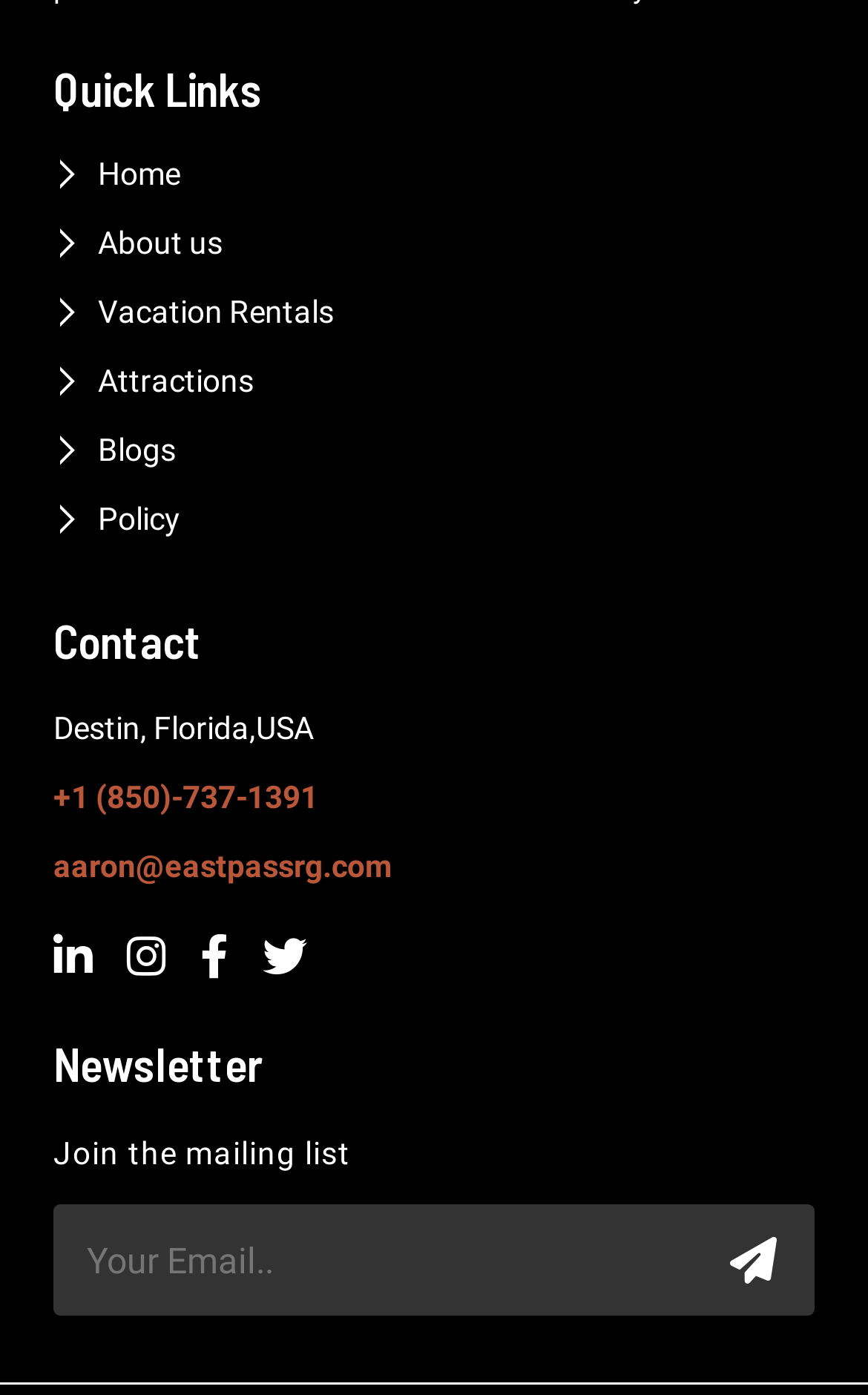Please locate the UI element described by "parent_node: Submit name="email" placeholder="Your Email.."" and provide its bounding box coordinates.

[0.062, 0.864, 0.938, 0.943]